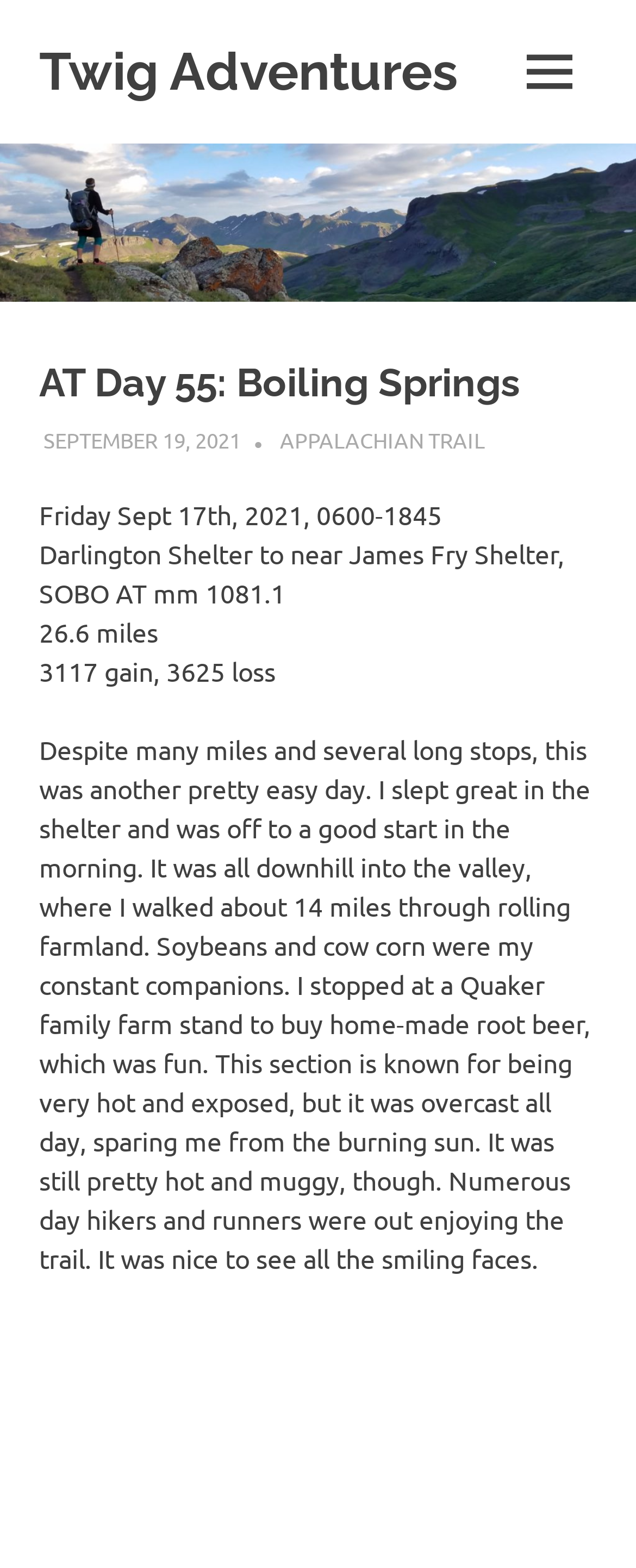Answer the following query concisely with a single word or phrase:
What was the author's experience on the trail?

pretty easy day